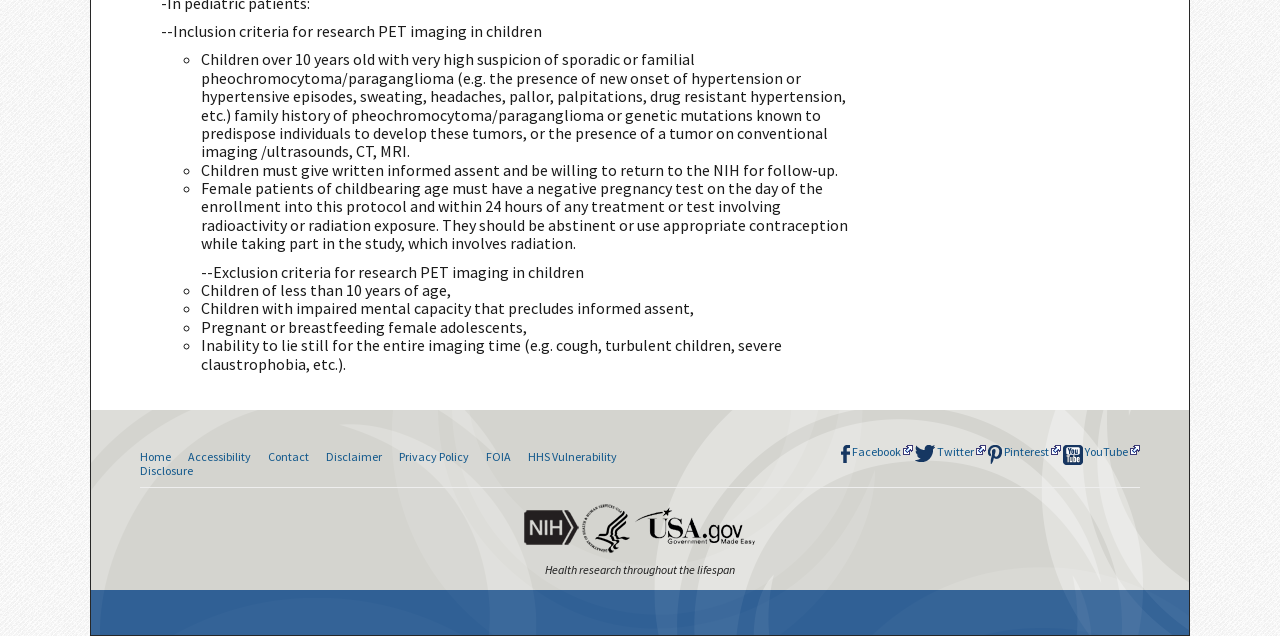Please identify the bounding box coordinates of the element I should click to complete this instruction: 'Go to the 'Accessibility' page'. The coordinates should be given as four float numbers between 0 and 1, like this: [left, top, right, bottom].

[0.147, 0.706, 0.196, 0.729]